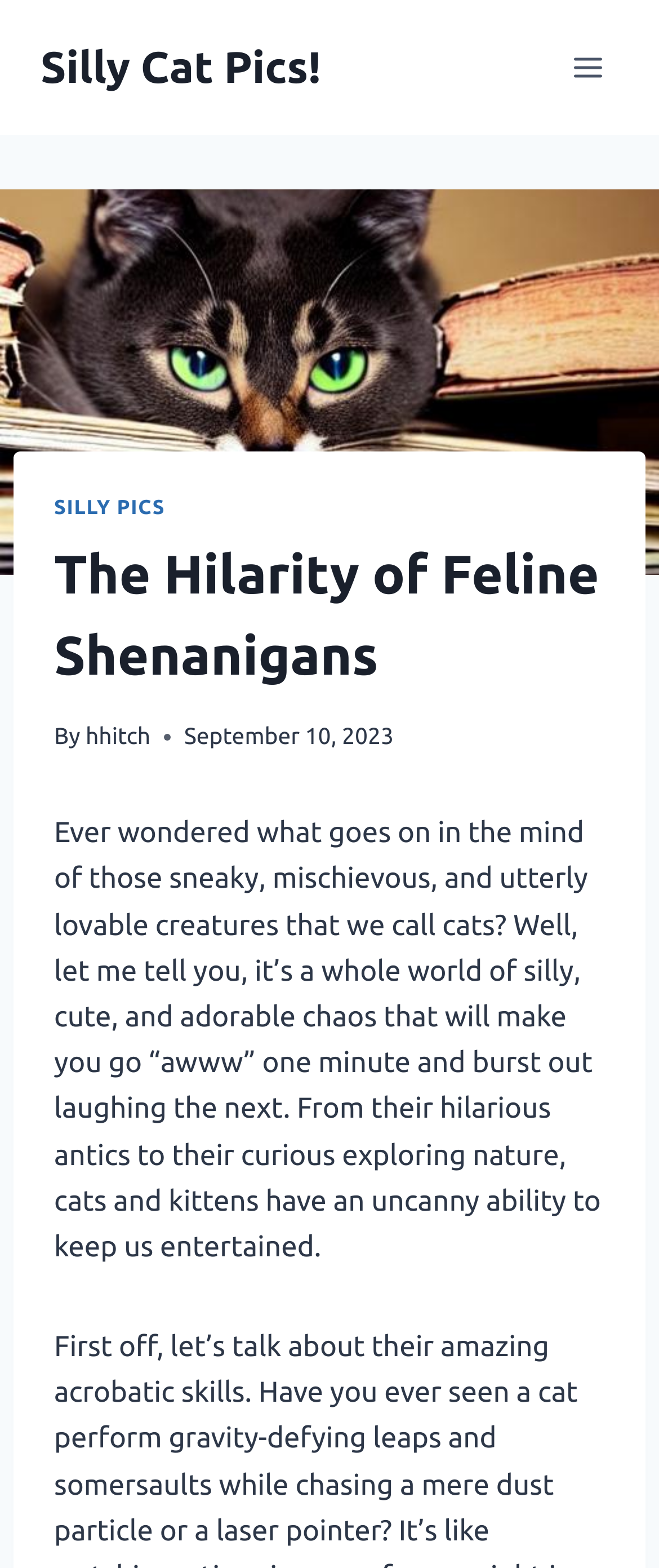Create a detailed narrative describing the layout and content of the webpage.

This webpage is about silly cat pictures and their adorable antics. At the top left, there is a link to "Silly Cat Pics!" and a button to "Open menu" at the top right. When the menu is opened, a header section appears below the top navigation bar, containing a link to "SILLY PICS" on the left, a heading that reads "The Hilarity of Feline Shenanigans" in the middle, and a byline with the author's name "hhitch" on the right. Below the byline, there is a timestamp showing the date "September 10, 2023".

The main content of the webpage is a paragraph of text that describes the playful and entertaining nature of cats, highlighting their ability to evoke both "awww" moments and laughter. This text is positioned below the header section and spans almost the entire width of the page.